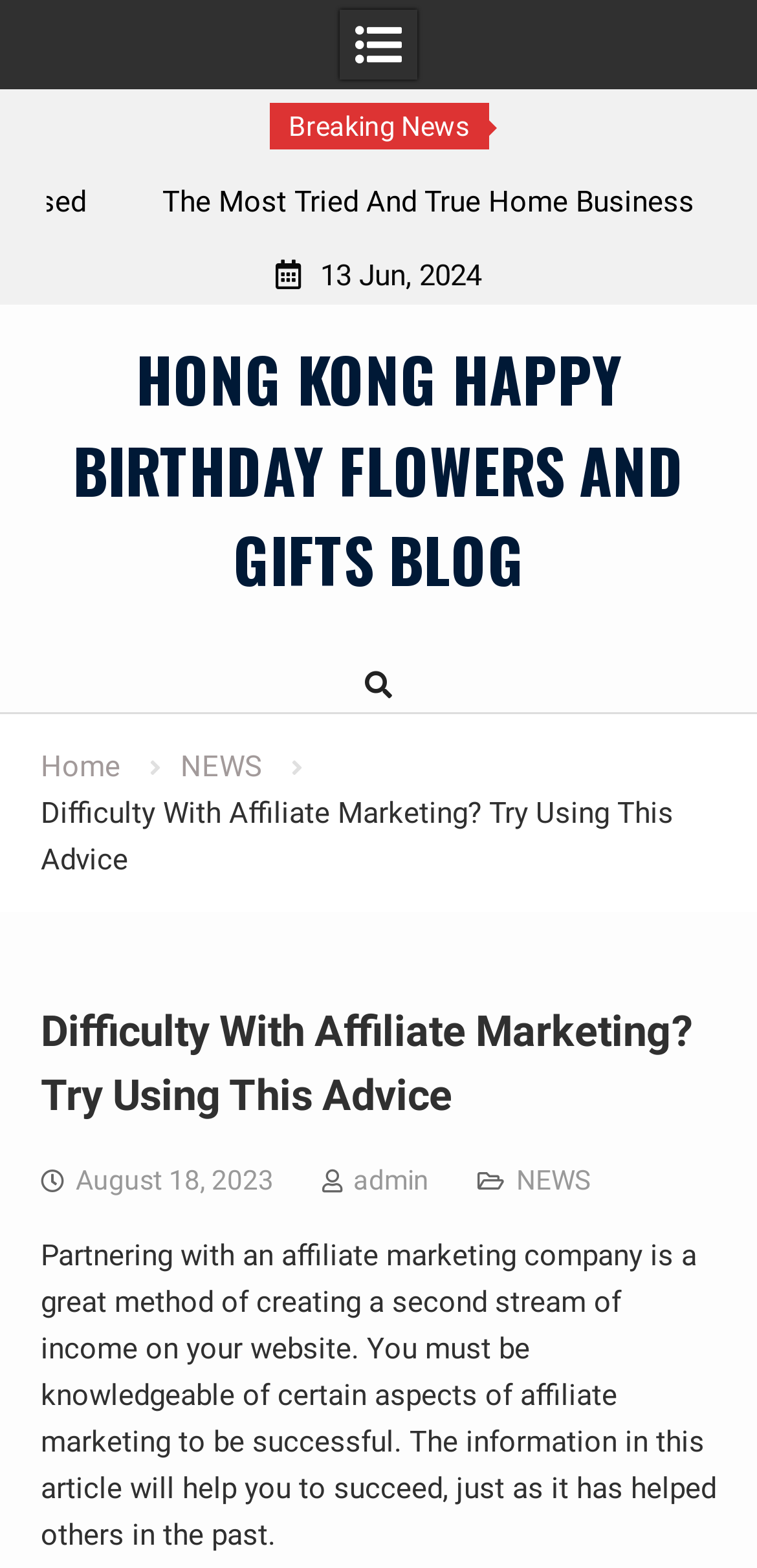Pinpoint the bounding box coordinates of the clickable element needed to complete the instruction: "View 'NEWS'". The coordinates should be provided as four float numbers between 0 and 1: [left, top, right, bottom].

[0.238, 0.478, 0.346, 0.5]